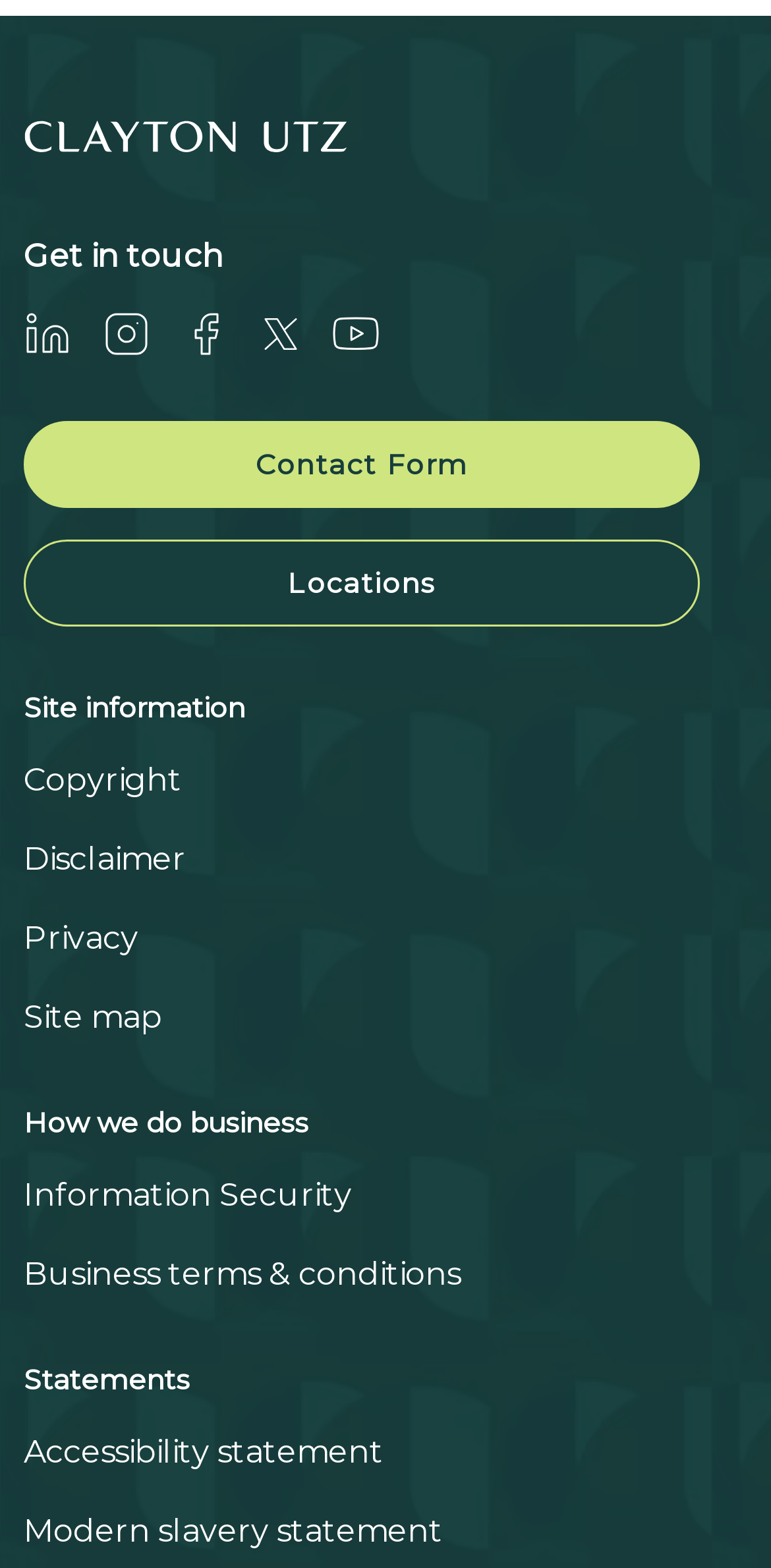Given the description of the UI element: "Locations", predict the bounding box coordinates in the form of [left, top, right, bottom], with each value being a float between 0 and 1.

[0.031, 0.344, 0.908, 0.399]